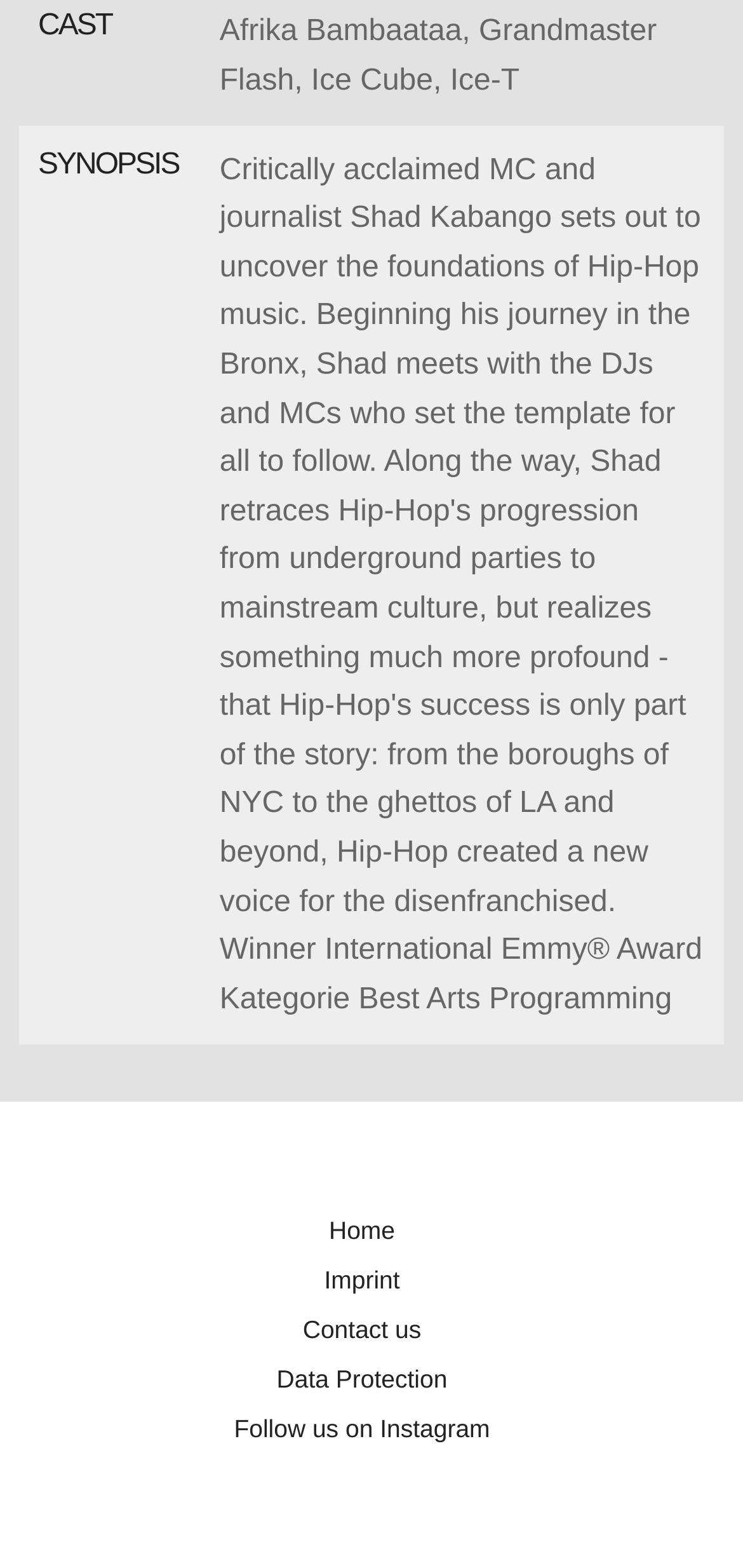From the given element description: "Follow us on Instagram", find the bounding box for the UI element. Provide the coordinates as four float numbers between 0 and 1, in the order [left, top, right, bottom].

[0.315, 0.902, 0.659, 0.921]